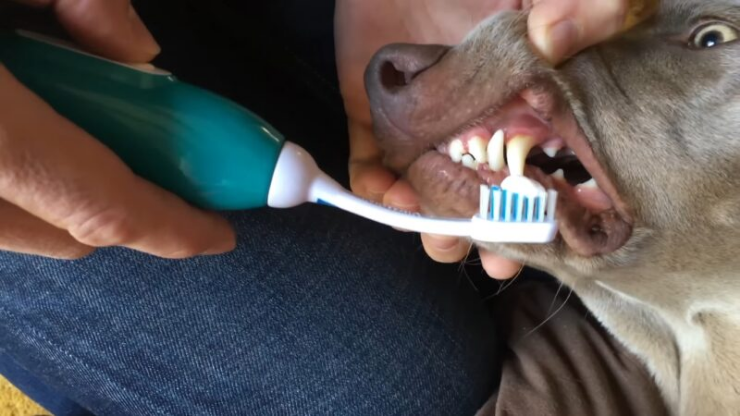Illustrate the image with a detailed caption.

The image depicts a close-up of a person brushing a dog's teeth, illustrating an essential aspect of canine dental hygiene. The dog, with a light-colored coat, has its mouth open, showing healthy, white teeth, while the person holds a soft-bristled toothbrush designed specifically for dogs. This proactive approach is vital in preventing dental issues, such as tartar buildup and gum disease, which can lead to pain and discomfort, loose teeth, infections, and even systemic health problems in the dog's body. Regular brushing is an effective way to maintain oral health and ensure that pets stay happy and healthy. This image underscores the importance of developing routine dental care practices for dogs, highlighting the link between oral hygiene and overall well-being.